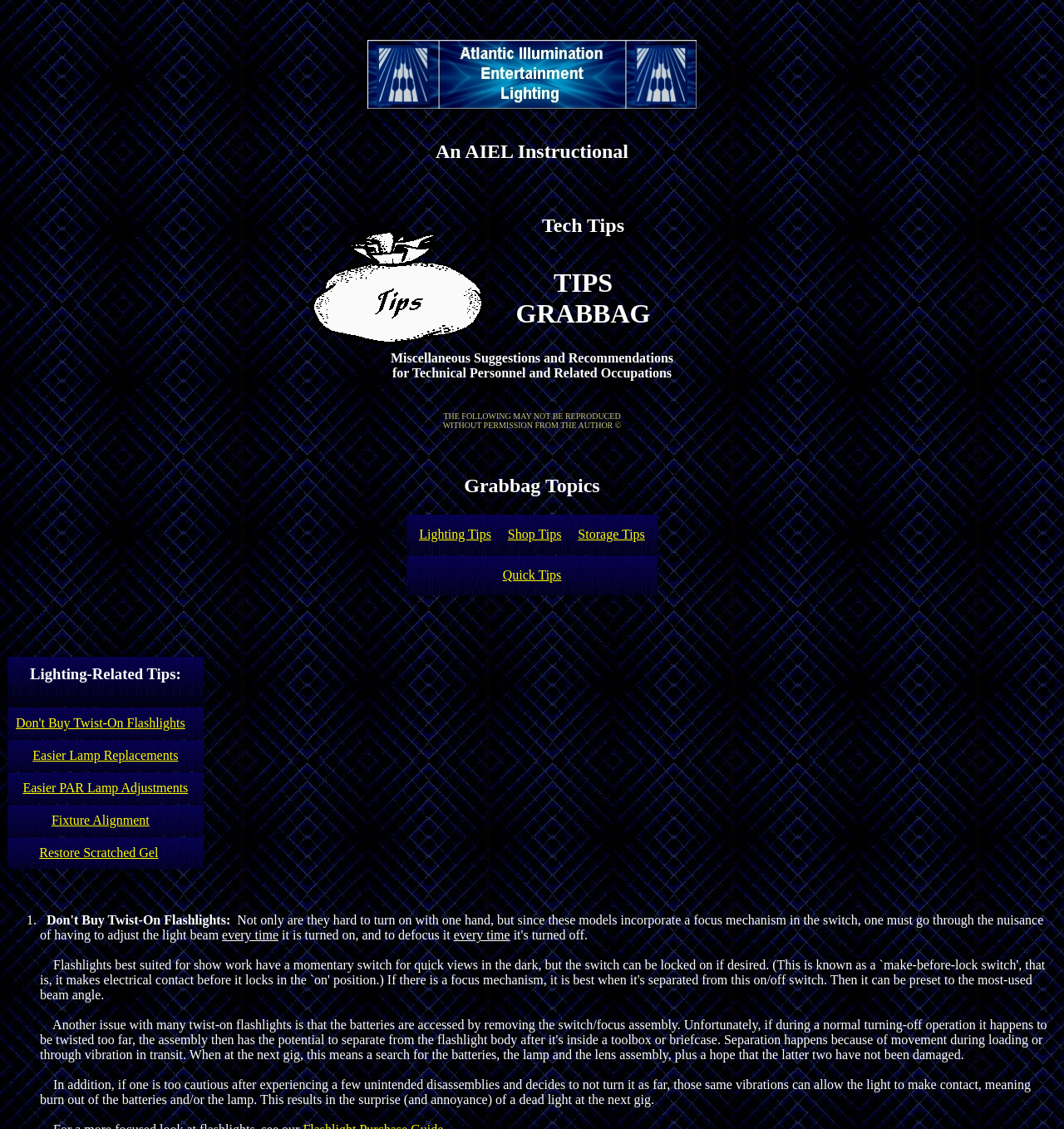Find the bounding box coordinates of the clickable element required to execute the following instruction: "Click on Storage Tips". Provide the coordinates as four float numbers between 0 and 1, i.e., [left, top, right, bottom].

[0.543, 0.467, 0.606, 0.479]